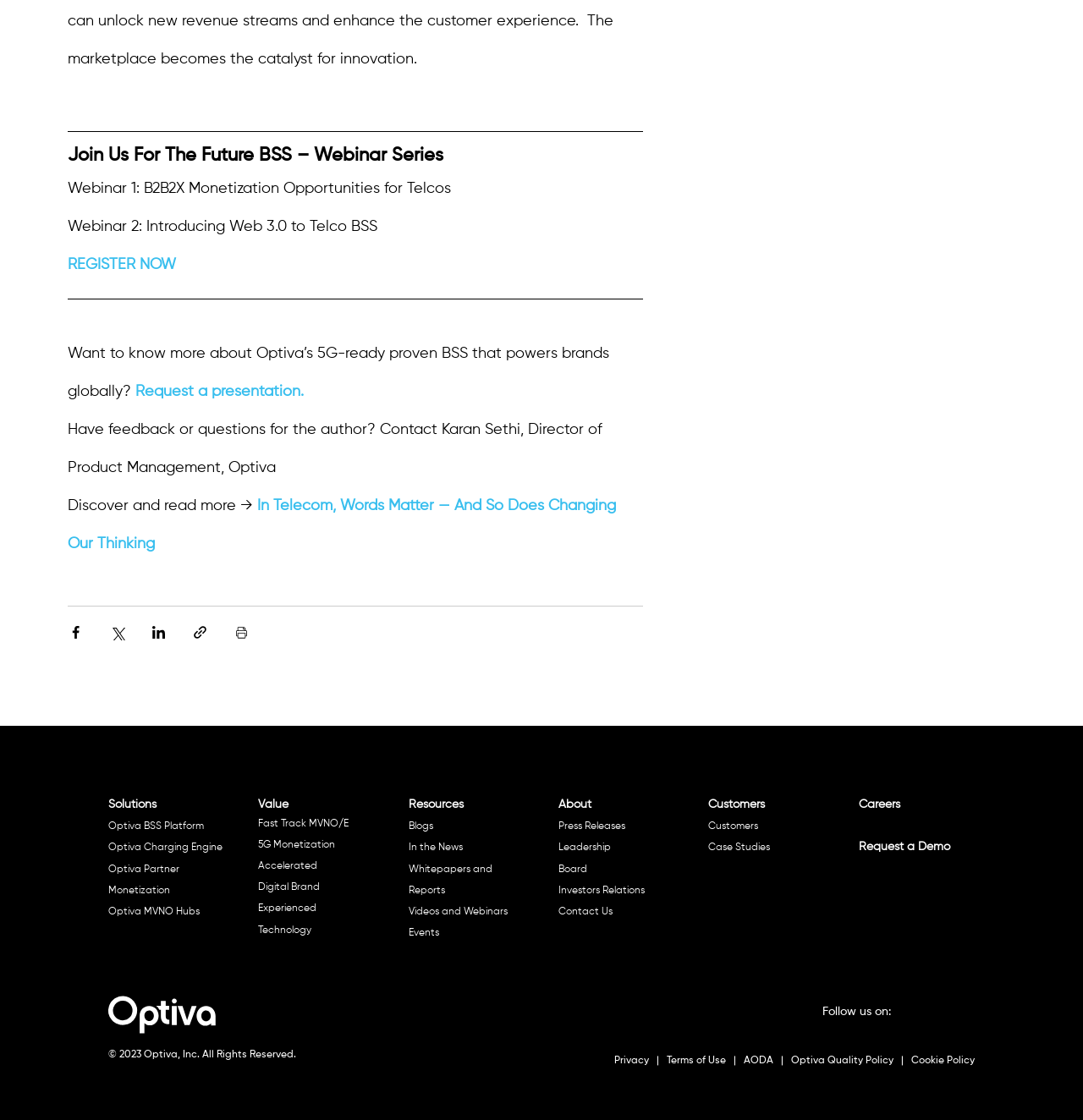Please identify the bounding box coordinates of the clickable area that will fulfill the following instruction: "Request a presentation". The coordinates should be in the format of four float numbers between 0 and 1, i.e., [left, top, right, bottom].

[0.125, 0.343, 0.28, 0.356]